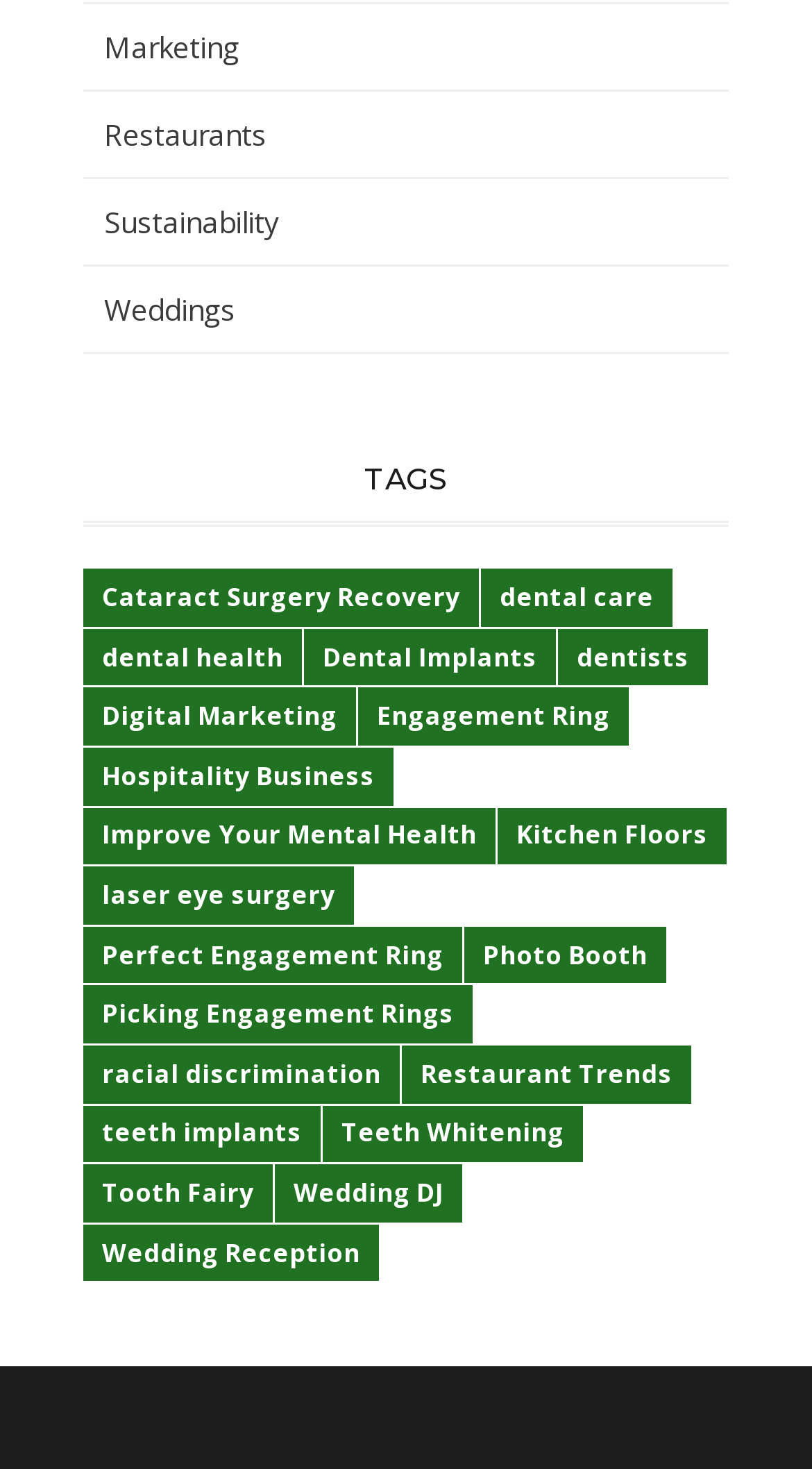Please specify the bounding box coordinates of the element that should be clicked to execute the given instruction: 'Learn about Dental Implants'. Ensure the coordinates are four float numbers between 0 and 1, expressed as [left, top, right, bottom].

[0.374, 0.428, 0.685, 0.467]